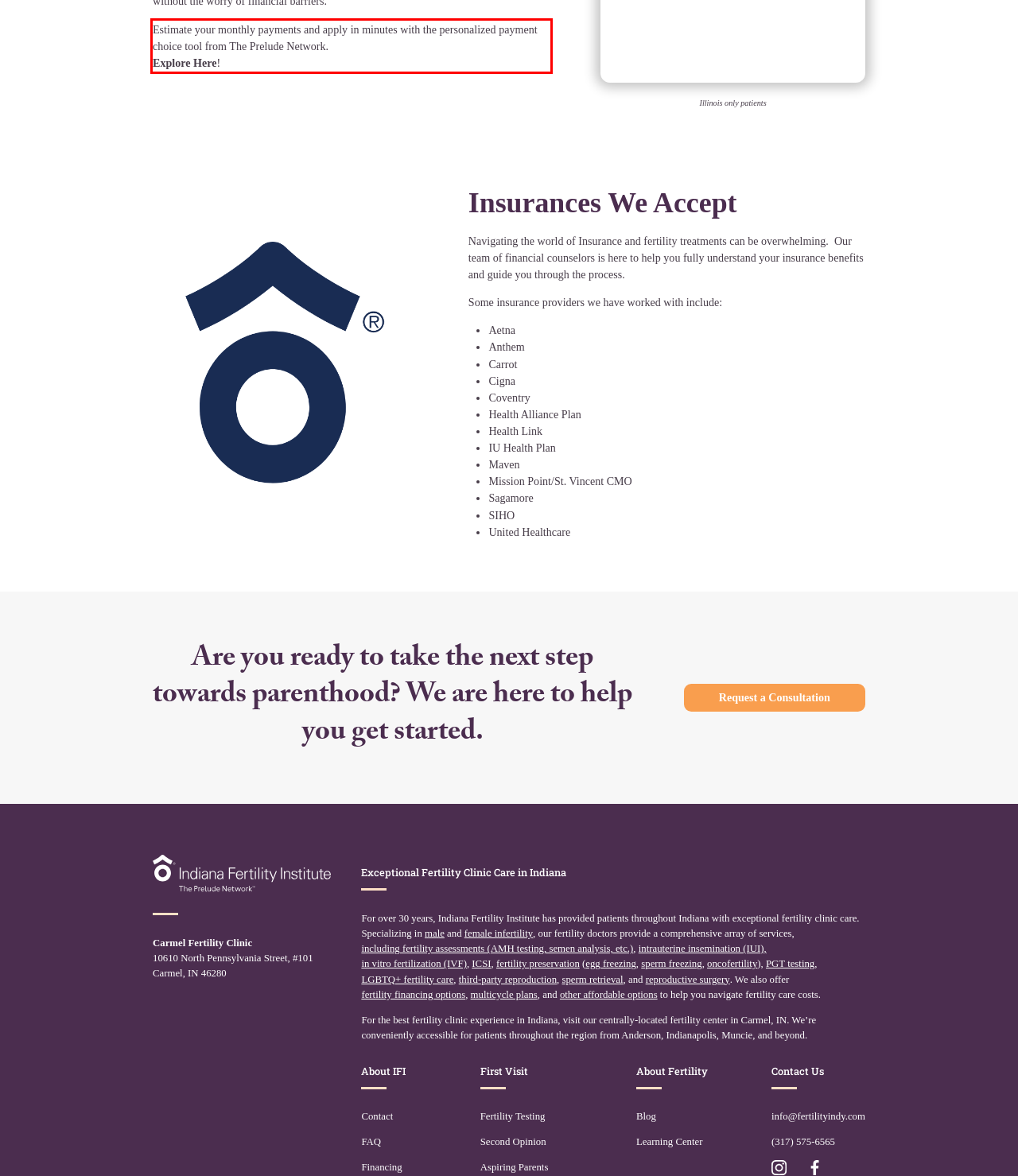From the provided screenshot, extract the text content that is enclosed within the red bounding box.

Estimate your monthly payments and apply in minutes with the personalized payment choice tool from The Prelude Network. Explore Here!